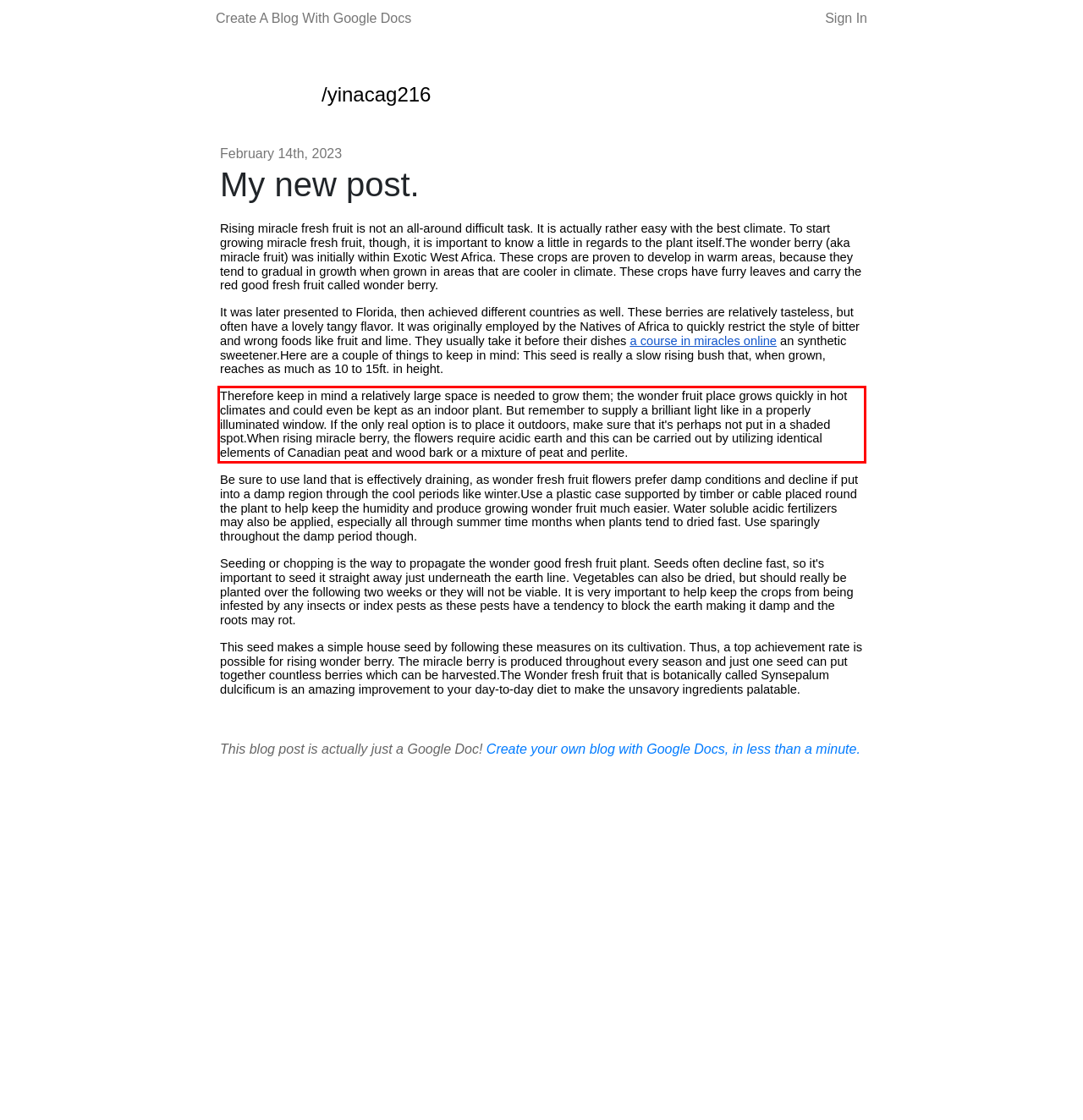You have a screenshot of a webpage, and there is a red bounding box around a UI element. Utilize OCR to extract the text within this red bounding box.

Therefore keep in mind a relatively large space is needed to grow them; the wonder fruit place grows quickly in hot climates and could even be kept as an indoor plant. But remember to supply a brilliant light like in a properly illuminated window. If the only real option is to place it outdoors, make sure that it's perhaps not put in a shaded spot.When rising miracle berry, the flowers require acidic earth and this can be carried out by utilizing identical elements of Canadian peat and wood bark or a mixture of peat and perlite.